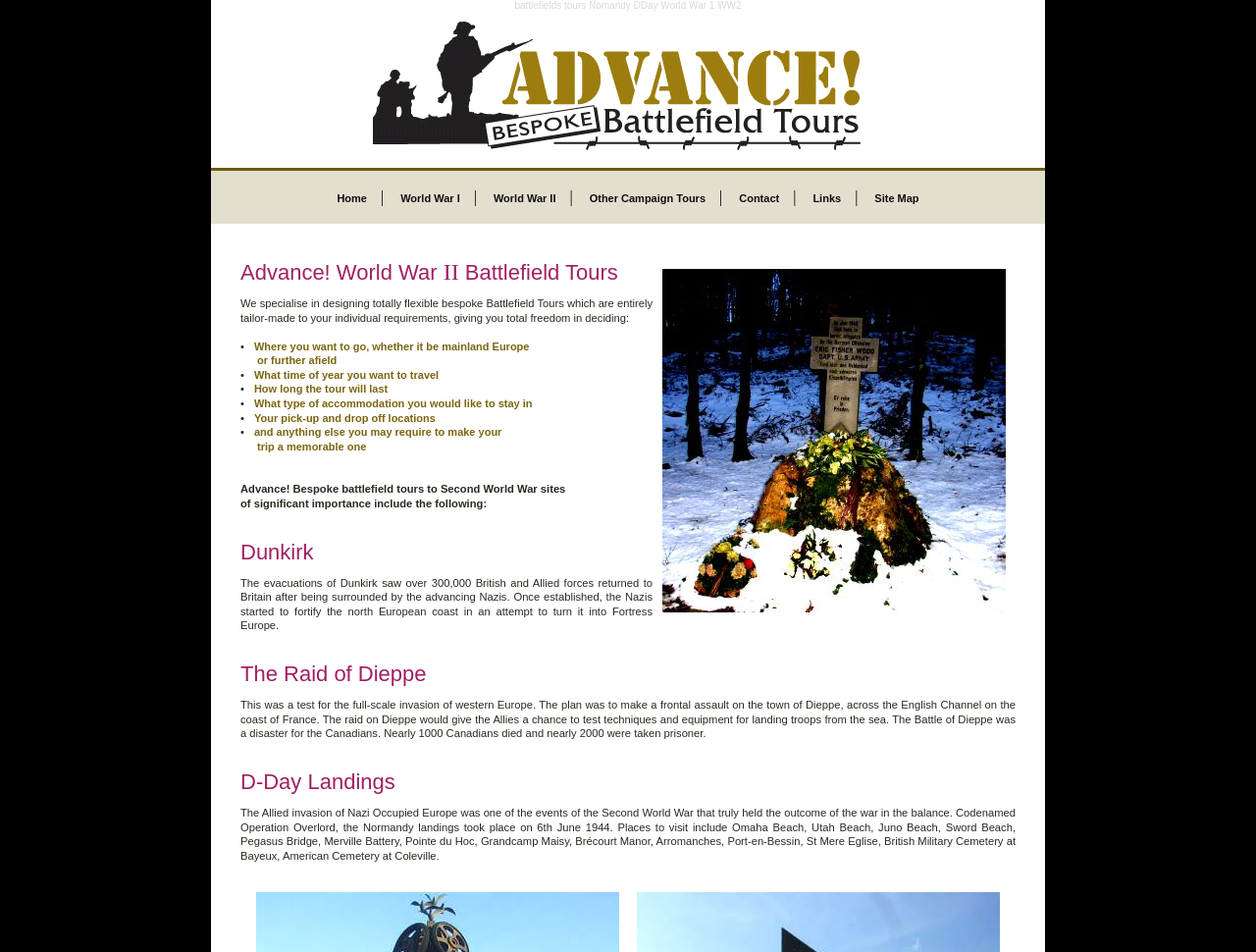Using floating point numbers between 0 and 1, provide the bounding box coordinates in the format (top-left x, top-left y, bottom-right x, bottom-right y). Locate the UI element described here: Conditions of Use

None